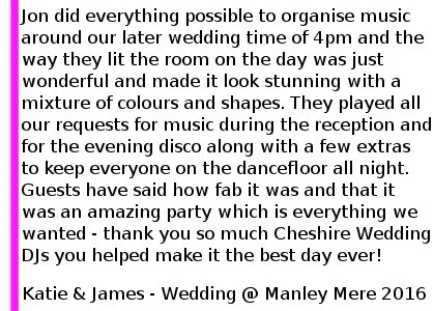What time was the wedding?
From the image, provide a succinct answer in one word or a short phrase.

4 PM